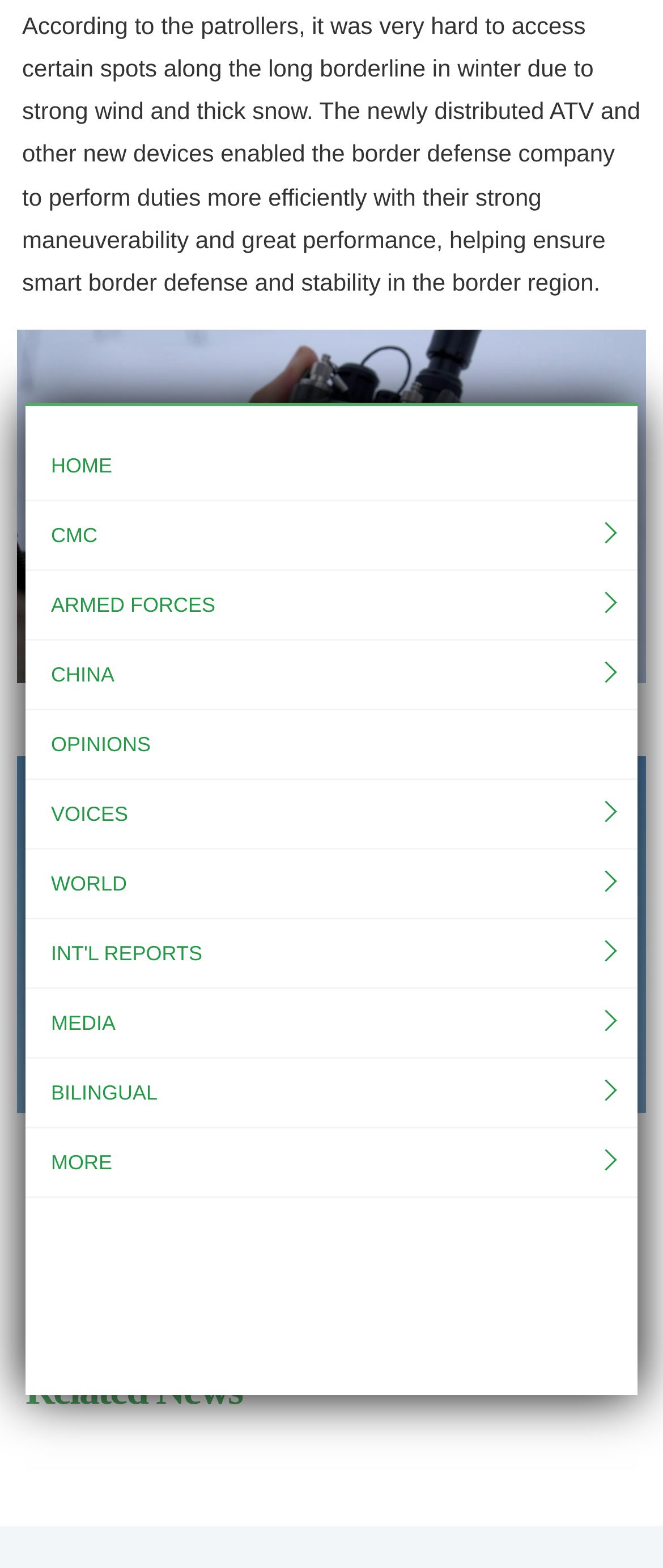Pinpoint the bounding box coordinates of the clickable area necessary to execute the following instruction: "Read the article about smart border defense". The coordinates should be given as four float numbers between 0 and 1, namely [left, top, right, bottom].

[0.033, 0.007, 0.966, 0.188]